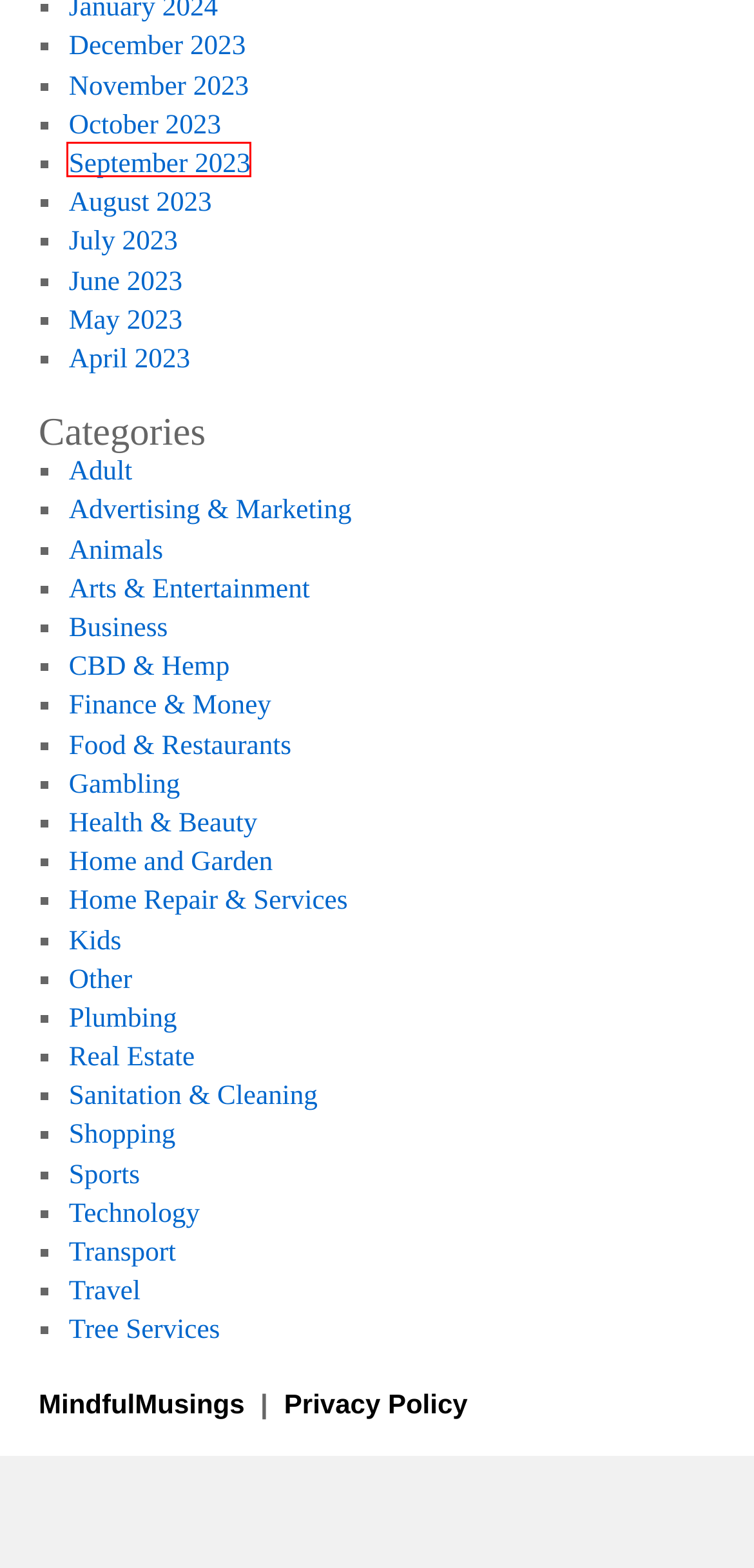Review the screenshot of a webpage containing a red bounding box around an element. Select the description that best matches the new webpage after clicking the highlighted element. The options are:
A. Health & Beauty | MindfulMusings
B. November | 2023 | MindfulMusings
C. June | 2023 | MindfulMusings
D. Tree Services | MindfulMusings
E. October | 2023 | MindfulMusings
F. Sports | MindfulMusings
G. CBD & Hemp | MindfulMusings
H. Shopping | MindfulMusings

B